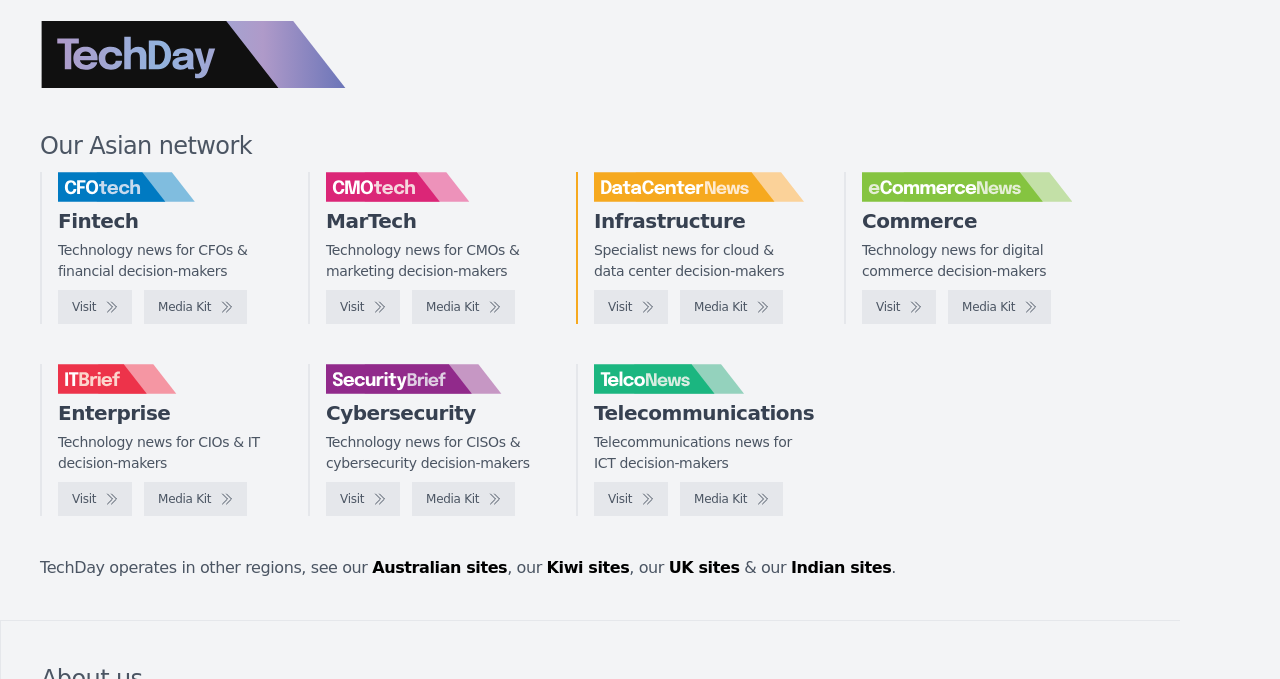How many 'Media Kit' links are there on the webpage?
Provide an in-depth and detailed explanation in response to the question.

I searched for the 'Media Kit' links on the webpage and found six instances, each corresponding to a different news category.